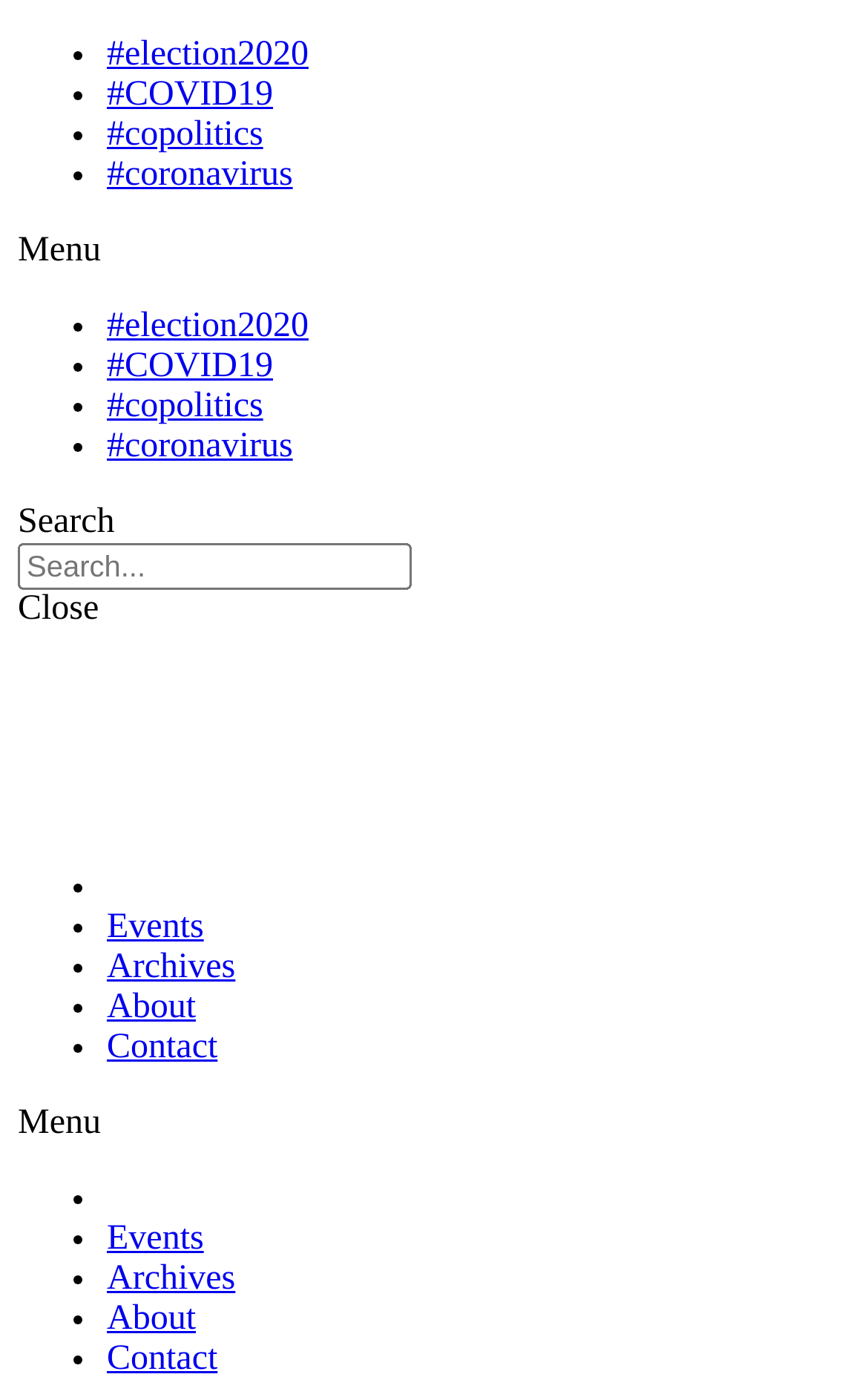Answer the question below using just one word or a short phrase: 
How many list markers are there?

7